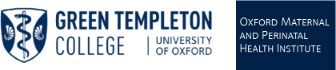Generate an elaborate description of what you see in the image.

The image features the logo of Green Templeton College, part of the University of Oxford, prominently displayed. The logo is accompanied by the text "OXFORD MATERNAL AND PERINATAL HEALTH INSTITUTE," indicating the institution's focus on maternal and perinatal health research and education. The design incorporates elements that symbolize academia and healthcare, exemplifying the college's commitment to interdisciplinary studies in health and social sciences. The use of dark blue tones in the logo contributes to a professional and authoritative appearance, reflecting the esteemed reputation of the University of Oxford.